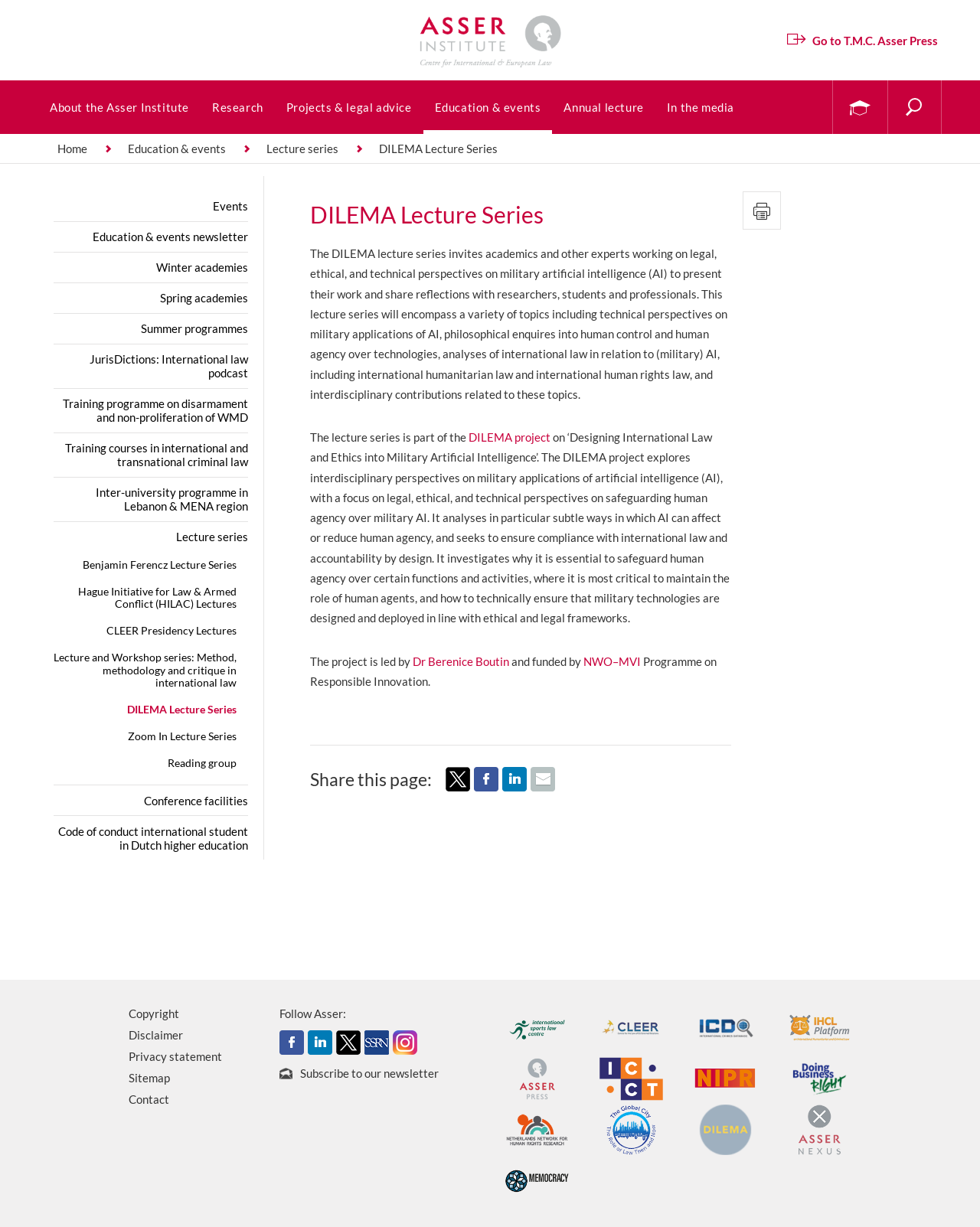Can you pinpoint the bounding box coordinates for the clickable element required for this instruction: "Follow Asser on Twitter"? The coordinates should be four float numbers between 0 and 1, i.e., [left, top, right, bottom].

[0.343, 0.843, 0.368, 0.854]